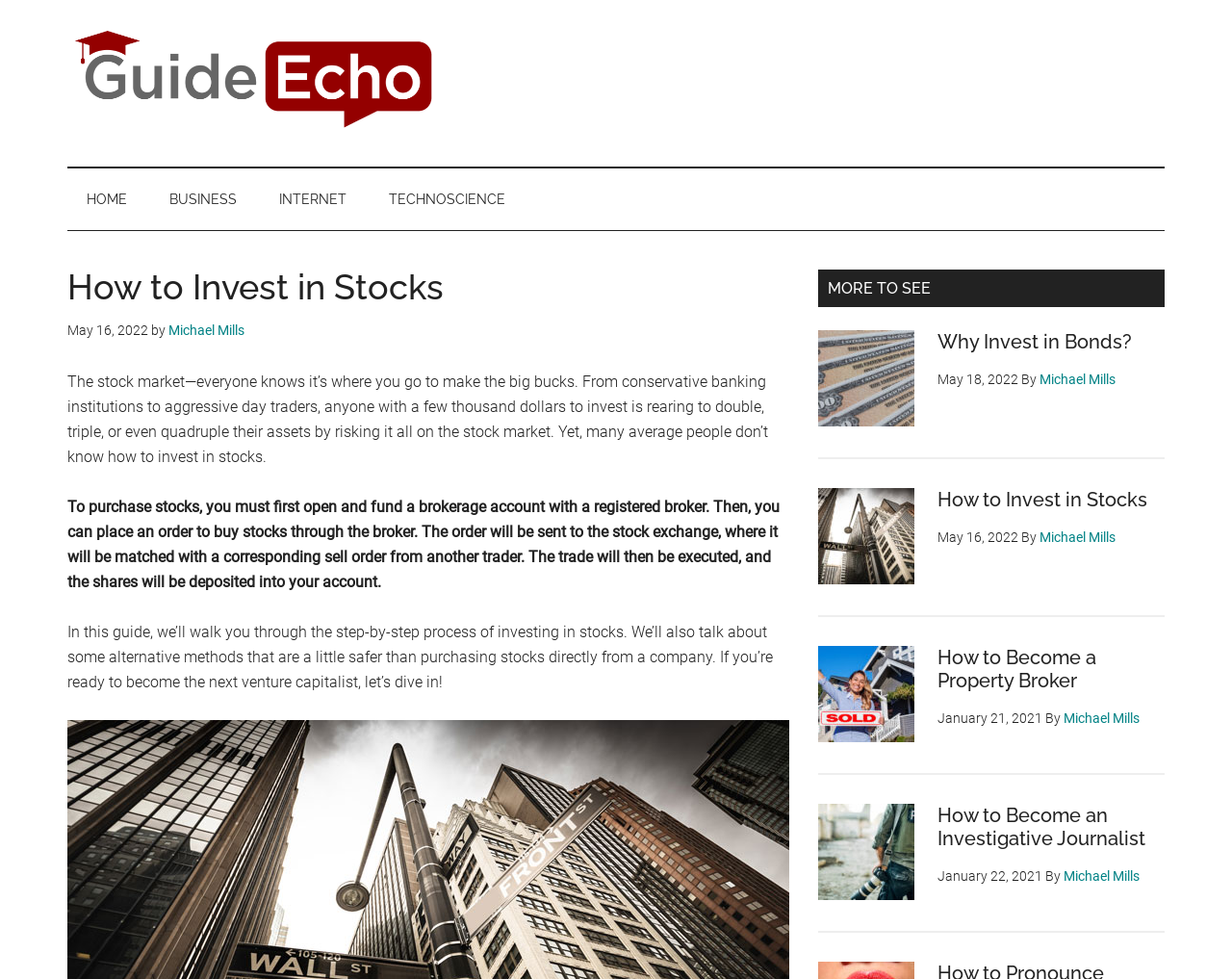What type of content is listed in the 'MORE TO SEE' section? From the image, respond with a single word or brief phrase.

Articles